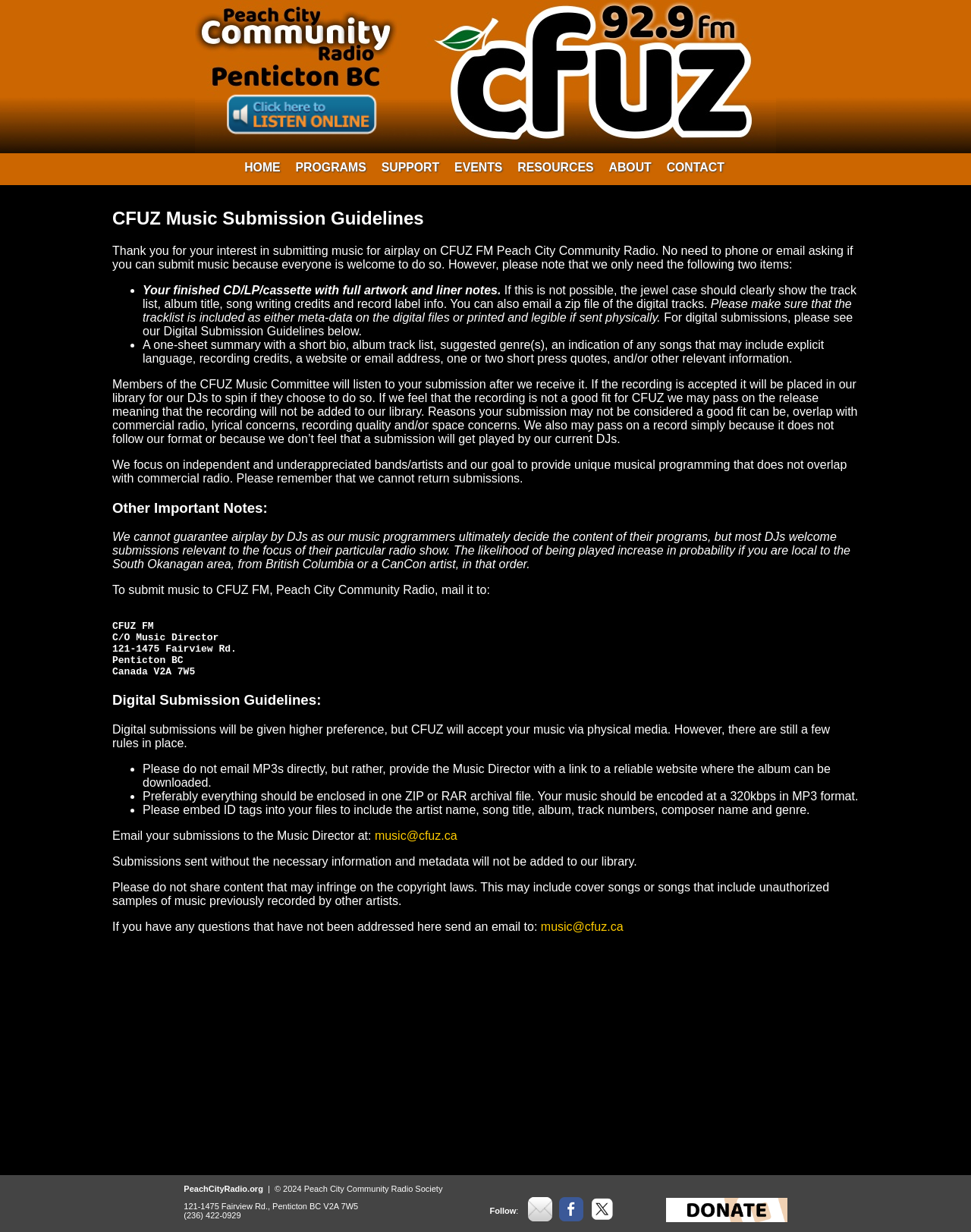Identify the bounding box coordinates of the area you need to click to perform the following instruction: "Share on Twitter".

None